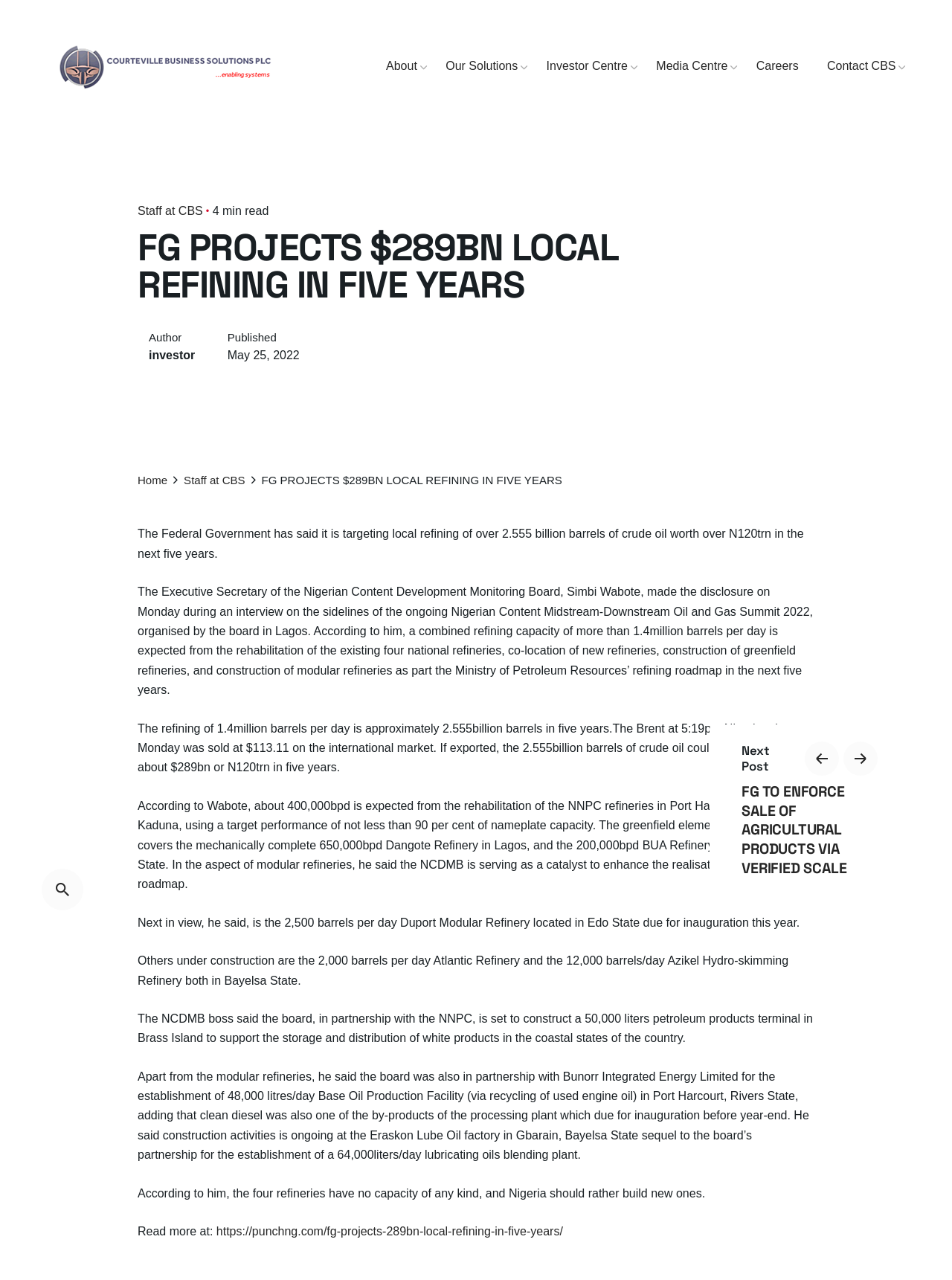What is the target of local refining in five years?
Please answer the question as detailed as possible.

According to the article, the Federal Government is targeting local refining of over 2.555 billion barrels of crude oil worth over N120trn in the next five years.